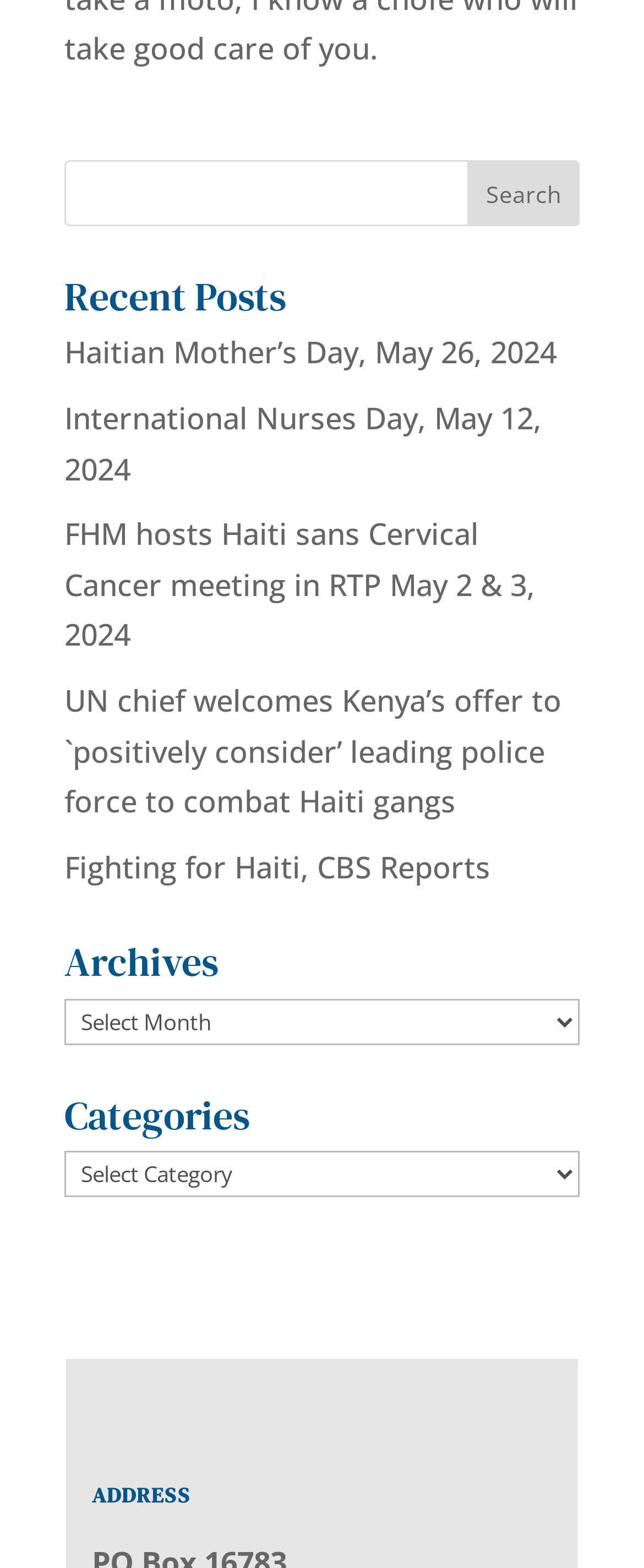Determine the bounding box coordinates of the section to be clicked to follow the instruction: "View address". The coordinates should be given as four float numbers between 0 and 1, formatted as [left, top, right, bottom].

[0.142, 0.944, 0.858, 0.98]